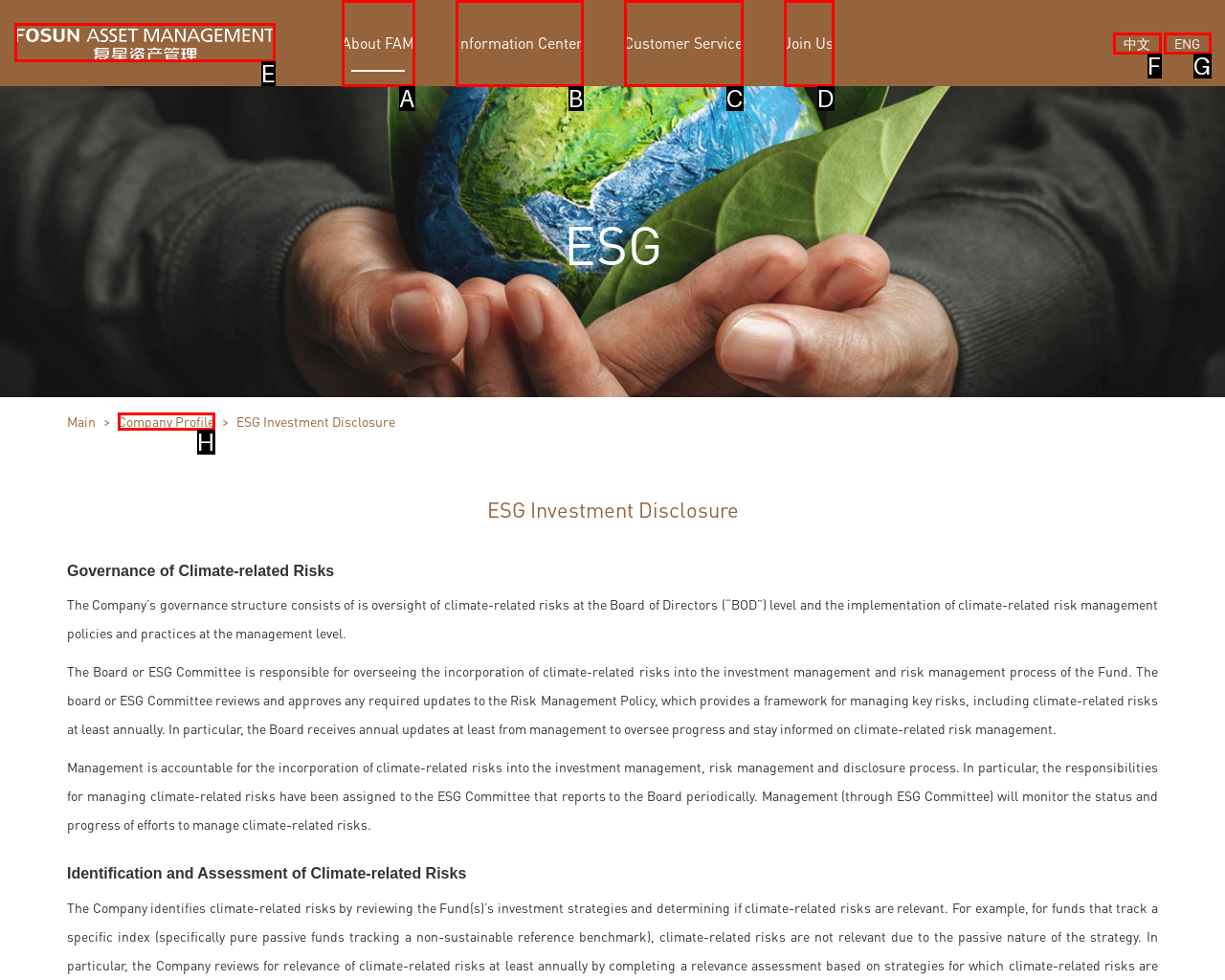For the task: Click the 'Information Center' link, tell me the letter of the option you should click. Answer with the letter alone.

B